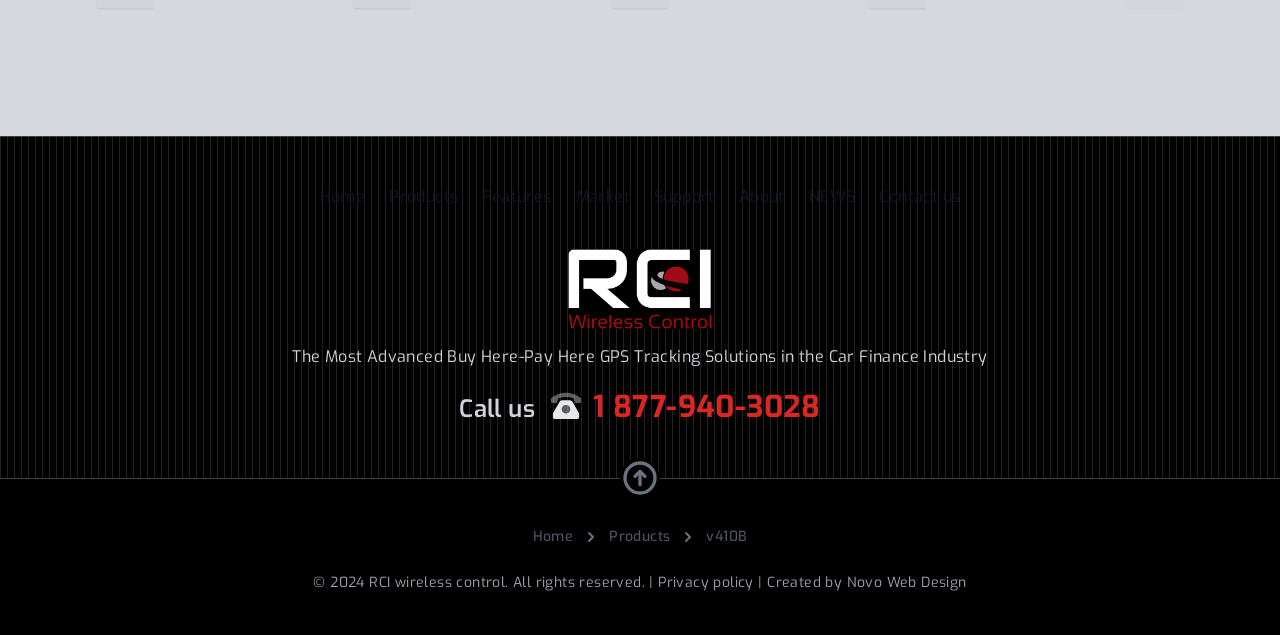Show the bounding box coordinates of the region that should be clicked to follow the instruction: "Go to the About page."

[0.568, 0.293, 0.623, 0.326]